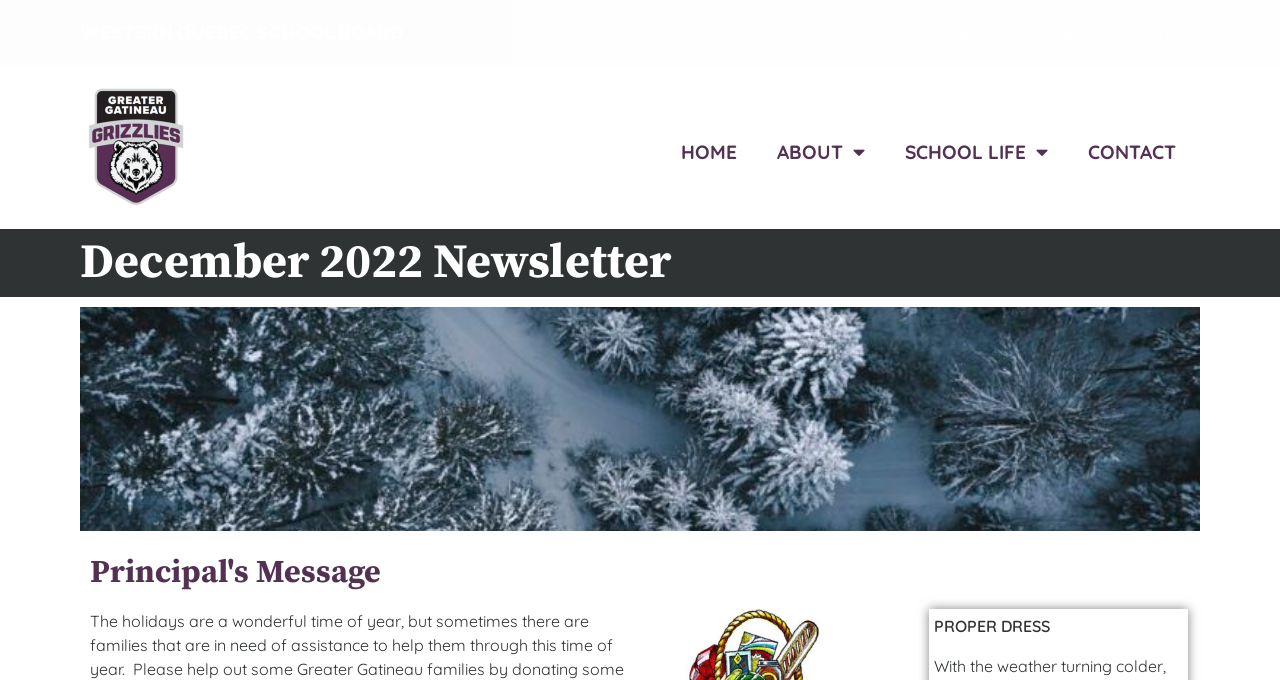Please specify the bounding box coordinates of the clickable region necessary for completing the following instruction: "contact the school". The coordinates must consist of four float numbers between 0 and 1, i.e., [left, top, right, bottom].

[0.834, 0.19, 0.934, 0.257]